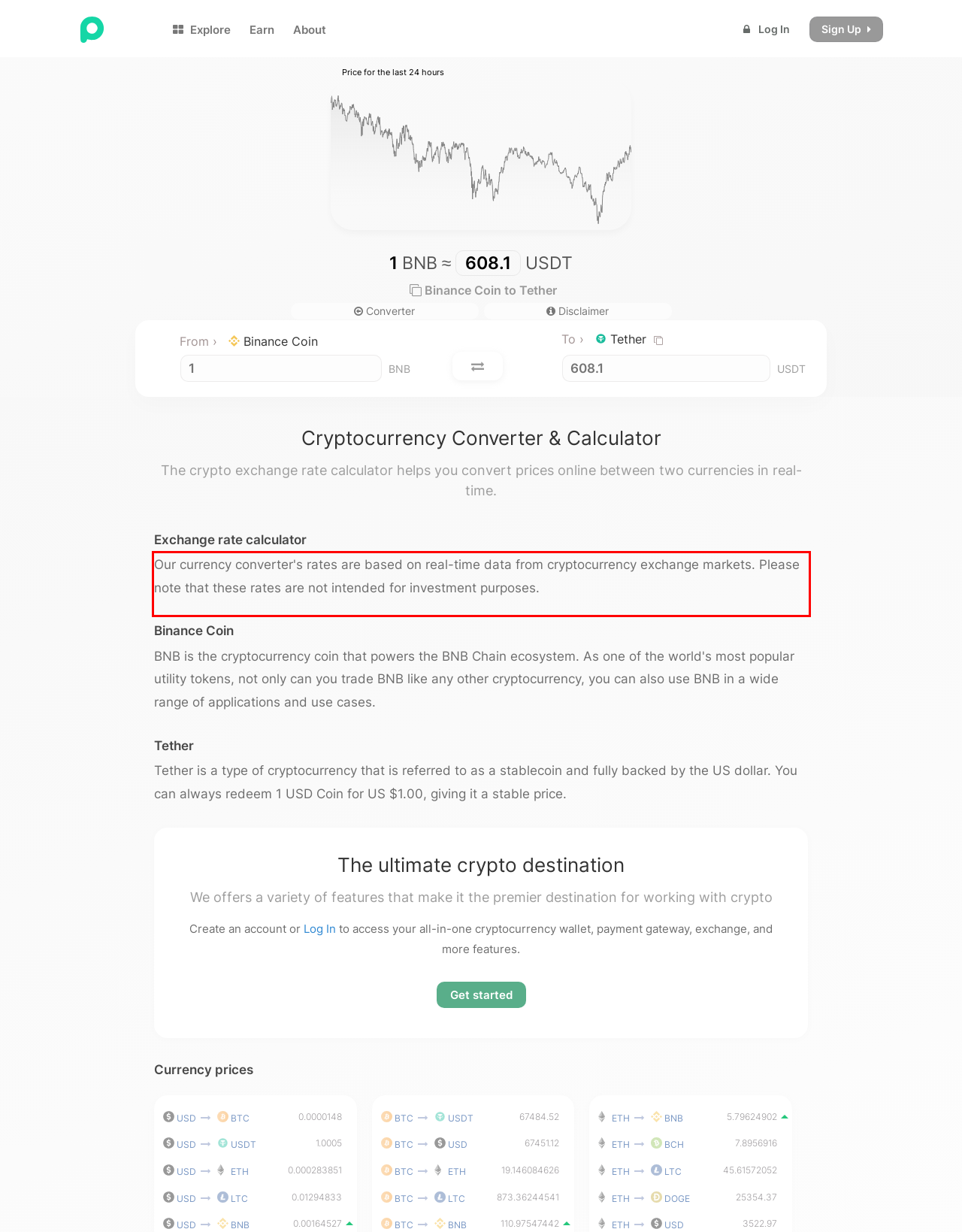Examine the webpage screenshot and use OCR to recognize and output the text within the red bounding box.

Our currency converter's rates are based on real-time data from cryptocurrency exchange markets. Please note that these rates are not intended for investment purposes.